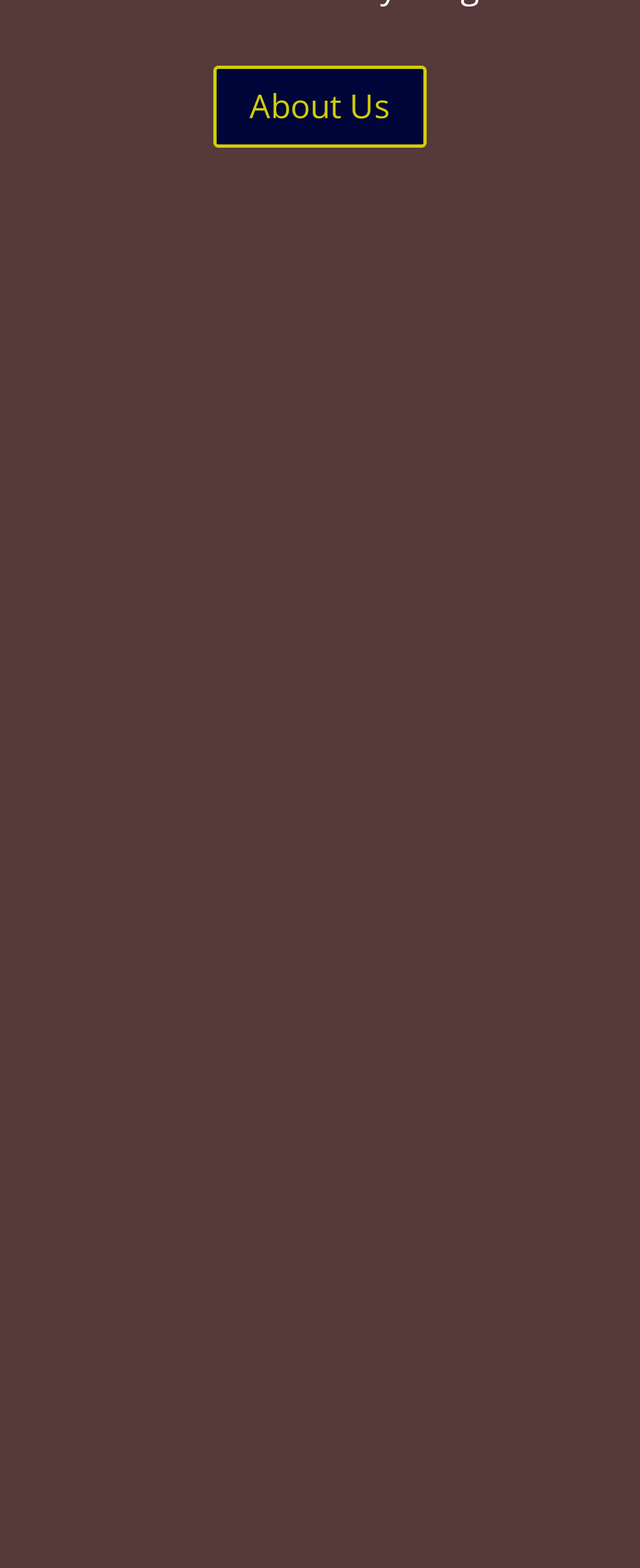Show the bounding box coordinates for the HTML element described as: "About Us".

[0.333, 0.042, 0.667, 0.095]